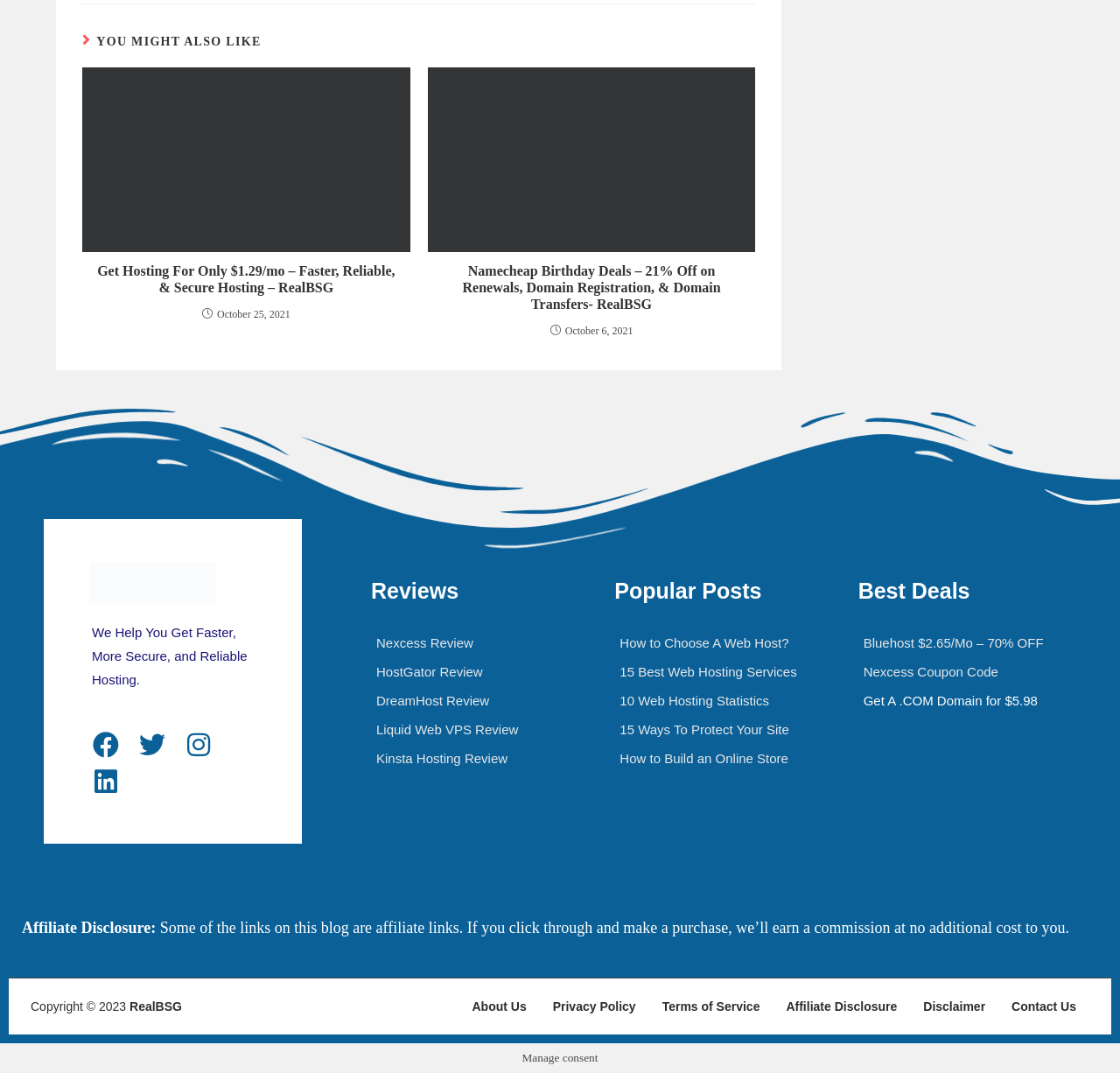What is the website about?
Based on the screenshot, provide a one-word or short-phrase response.

Web hosting